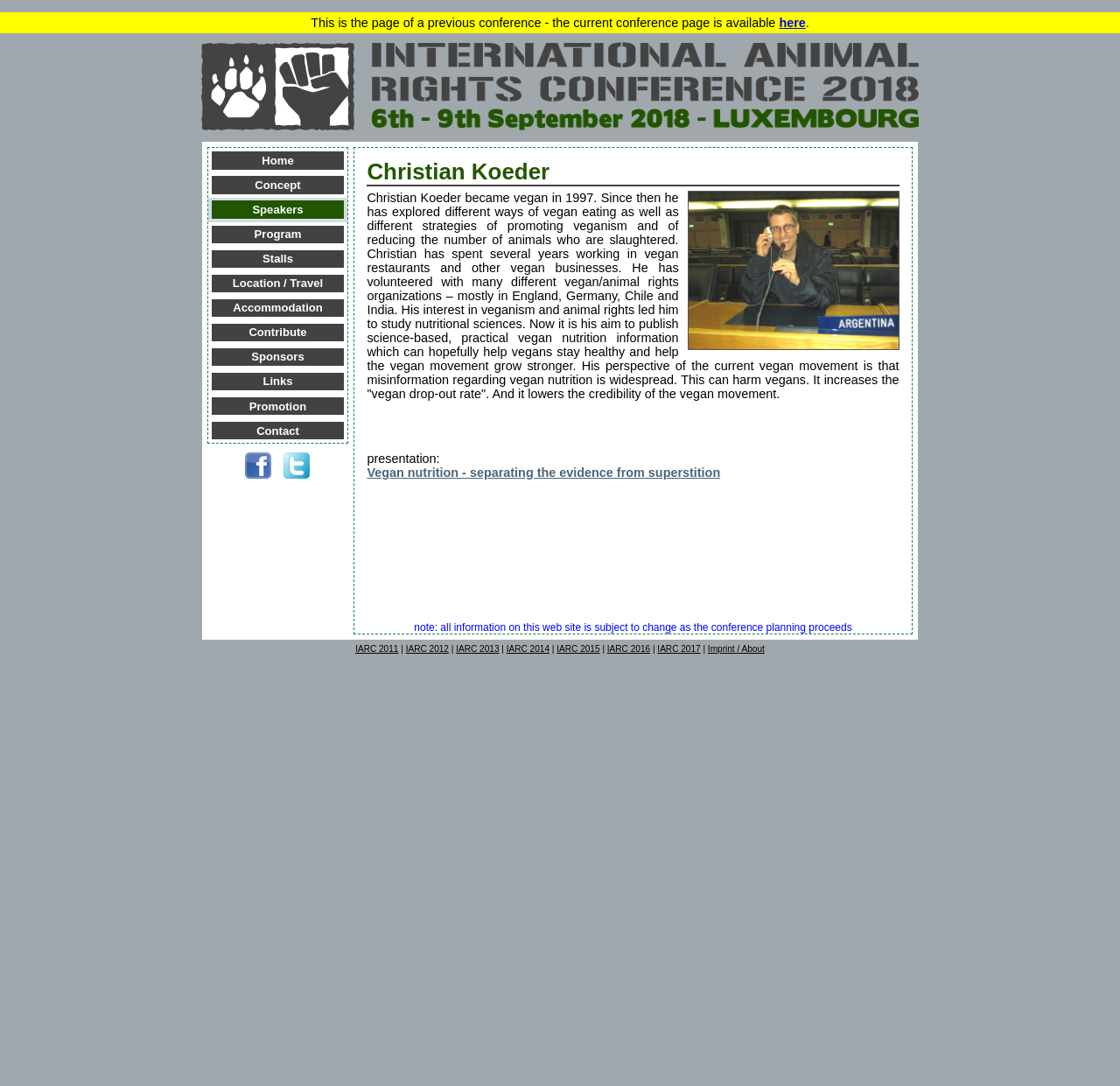Kindly determine the bounding box coordinates for the clickable area to achieve the given instruction: "check the presentation on Vegan nutrition".

[0.328, 0.428, 0.643, 0.441]